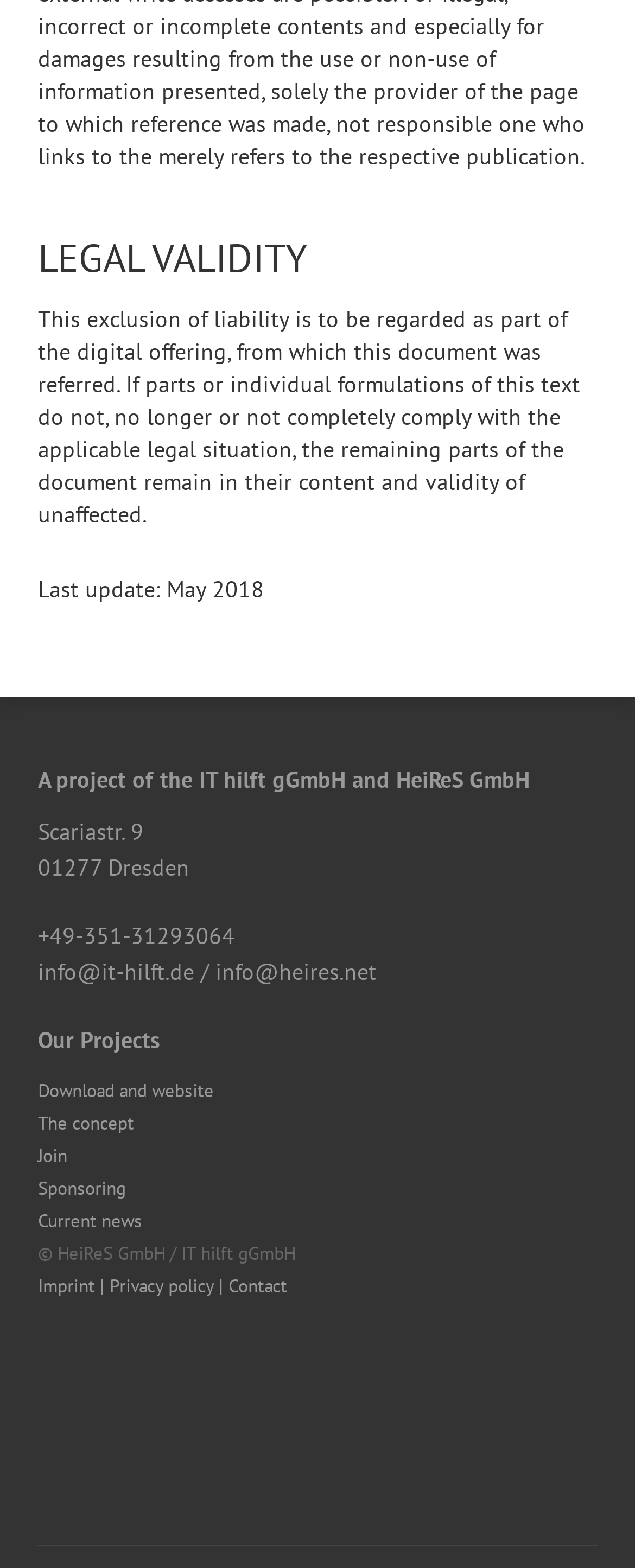Using the elements shown in the image, answer the question comprehensively: How many links are there in the 'Our Projects' section?

I found the answer by looking at the links 'Download and website', 'The concept', 'Join', and 'Sponsoring' which are located in the 'Our Projects' section of the webpage.